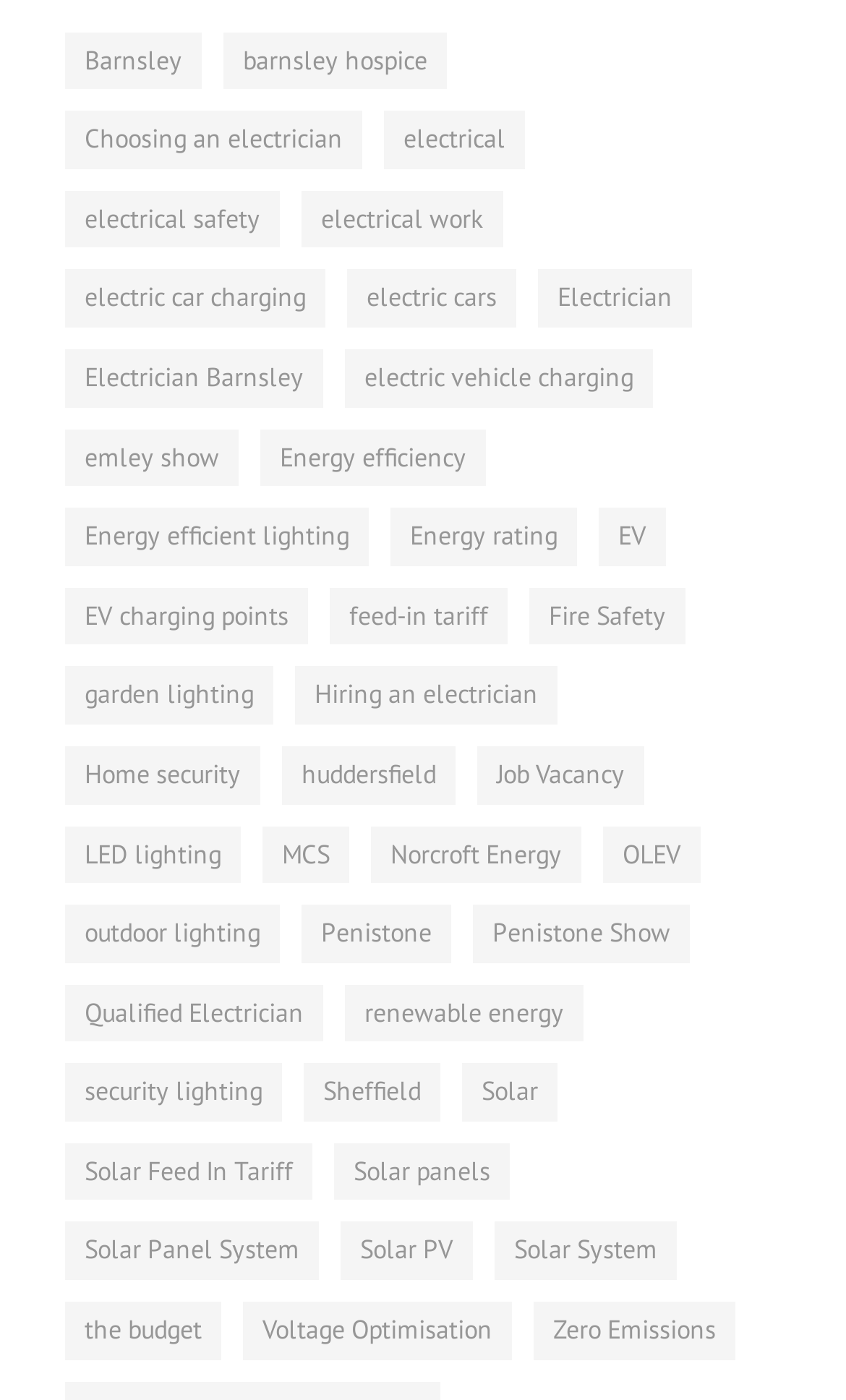Using the format (top-left x, top-left y, bottom-right x, bottom-right y), and given the element description, identify the bounding box coordinates within the screenshot: electrical

[0.454, 0.079, 0.621, 0.121]